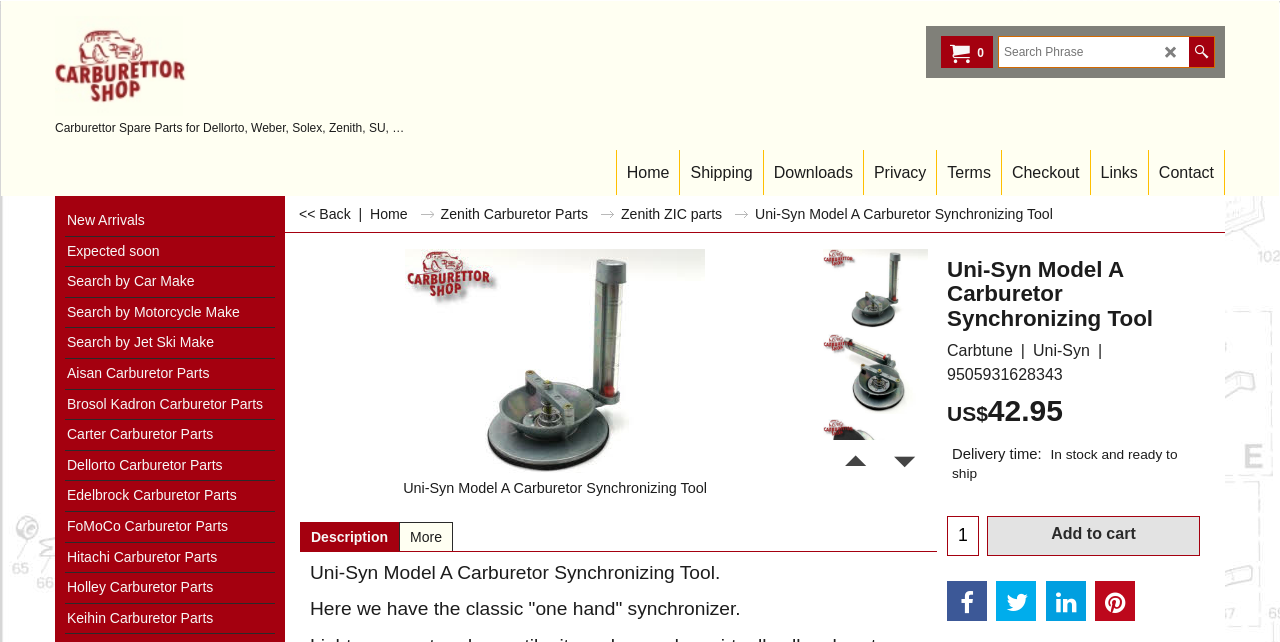Determine the bounding box coordinates for the region that must be clicked to execute the following instruction: "View Uni-Syn Model A Carburetor Synchronizing Tool details".

[0.316, 0.388, 0.551, 0.743]